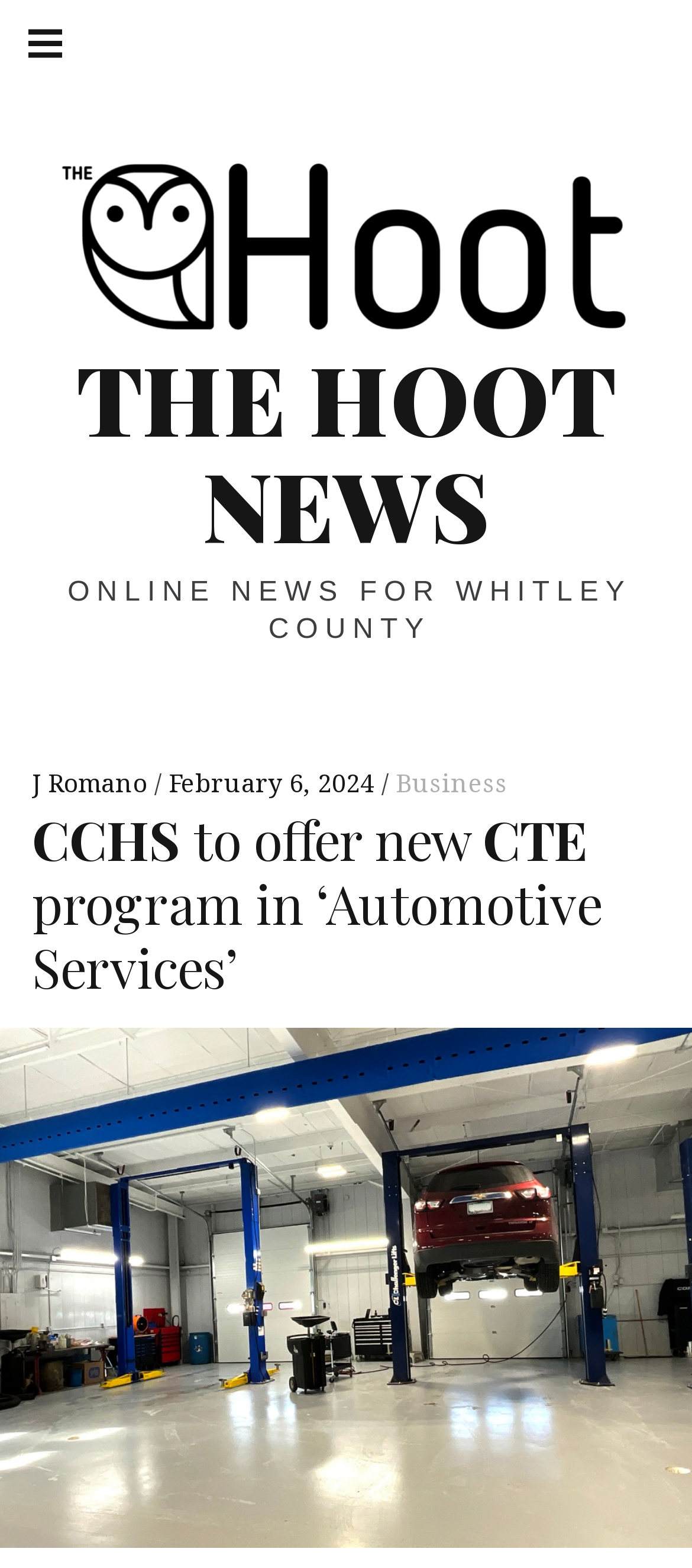Using the description "Menu", predict the bounding box of the relevant HTML element.

[0.0, 0.0, 0.131, 0.054]